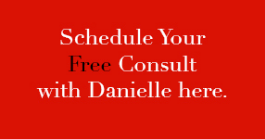Who is offering the free consultation service?
Please answer the question as detailed as possible based on the image.

The text on the webpage reads 'Schedule Your Free Consult with Danielle here', indicating that Danielle McCluskey, a professional in probate and estate law, is offering the free consultation service.